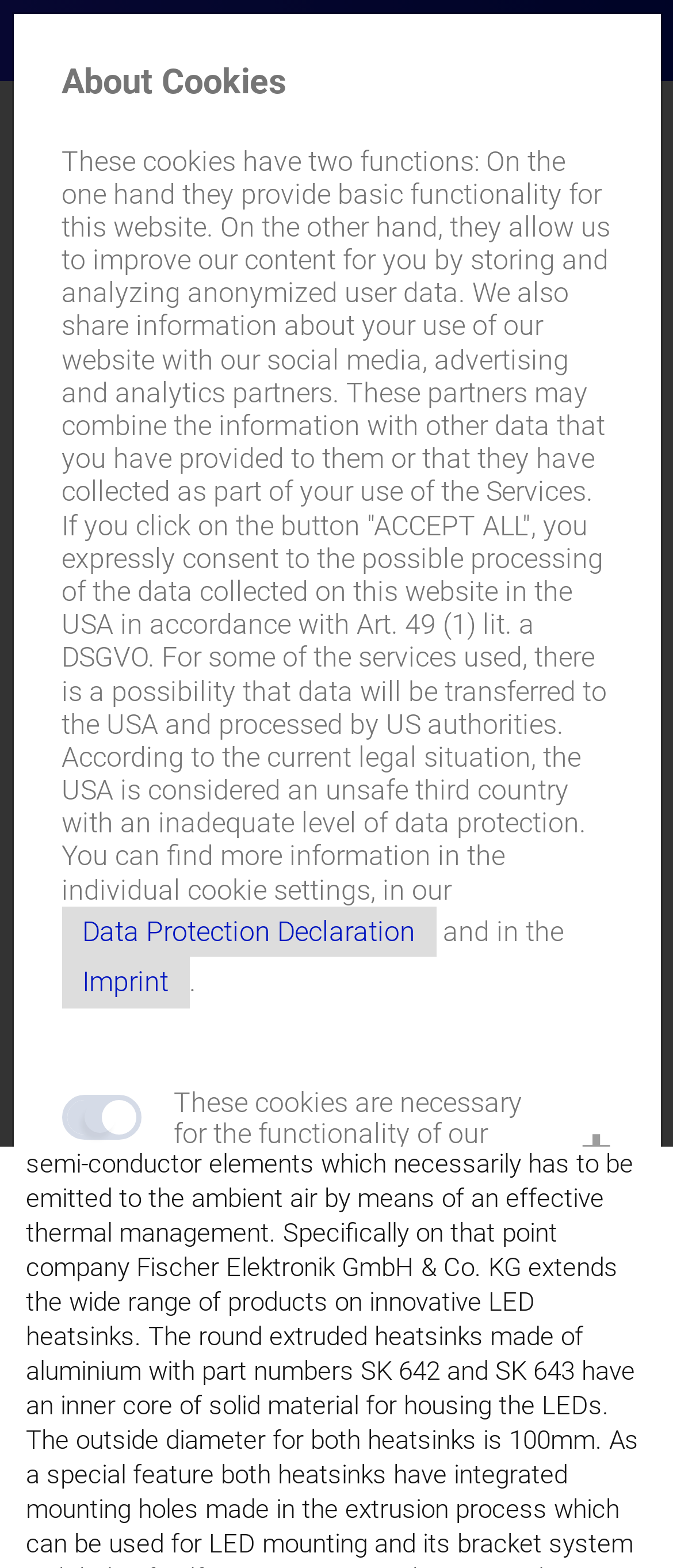Determine the webpage's heading and output its text content.

​ » New LED heatsinks with integrated mounting hole pattern​